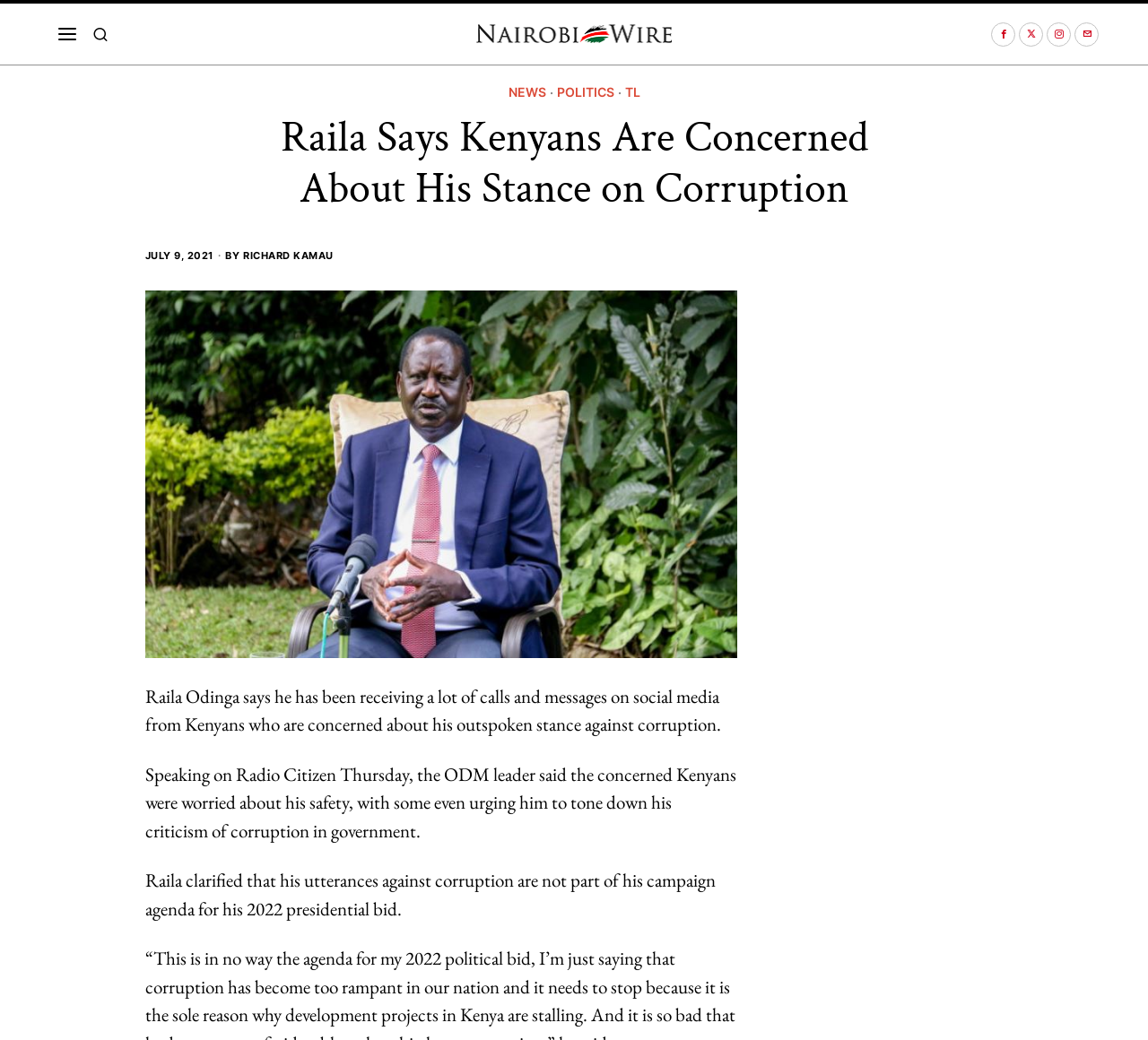Please respond to the question with a concise word or phrase:
What is the name of the radio station Raila Odinga spoke on?

Radio Citizen